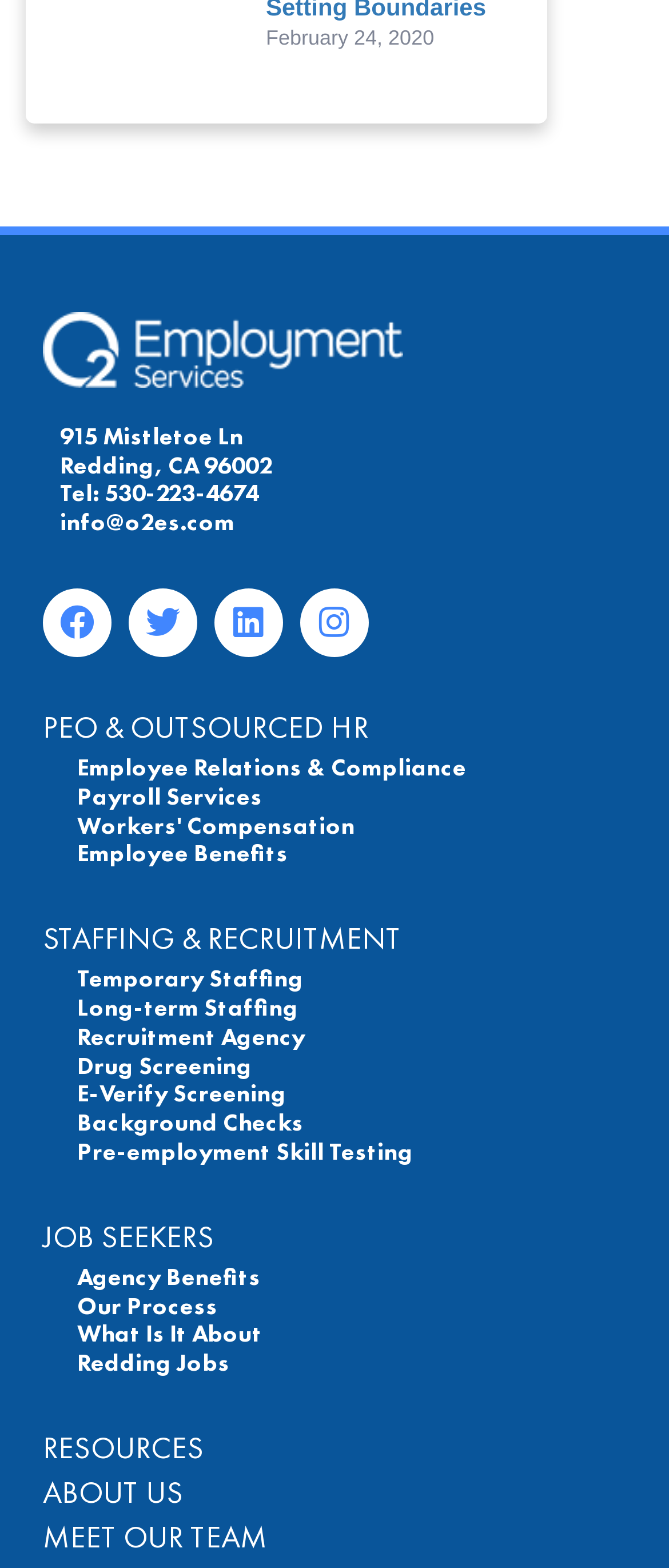Can you specify the bounding box coordinates of the area that needs to be clicked to fulfill the following instruction: "View PEO & OUTSOURCED HR services"?

[0.064, 0.451, 0.551, 0.476]